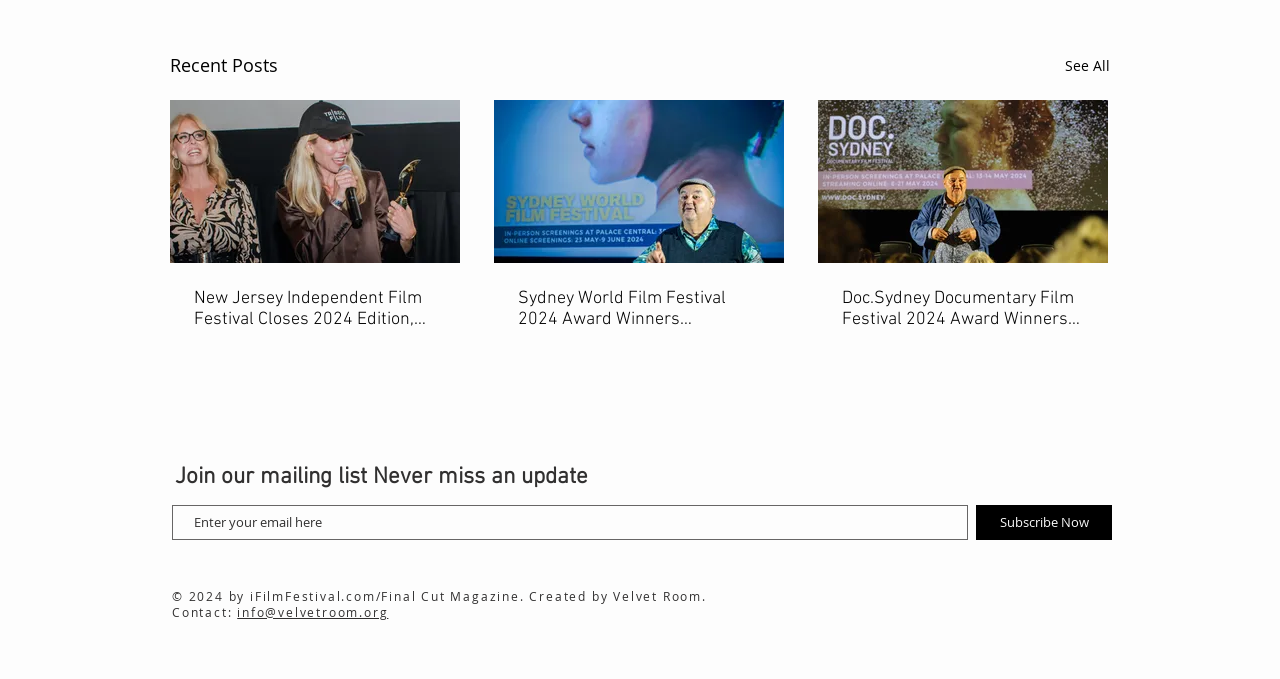Determine the bounding box coordinates for the area that needs to be clicked to fulfill this task: "Filter by musical period". The coordinates must be given as four float numbers between 0 and 1, i.e., [left, top, right, bottom].

None